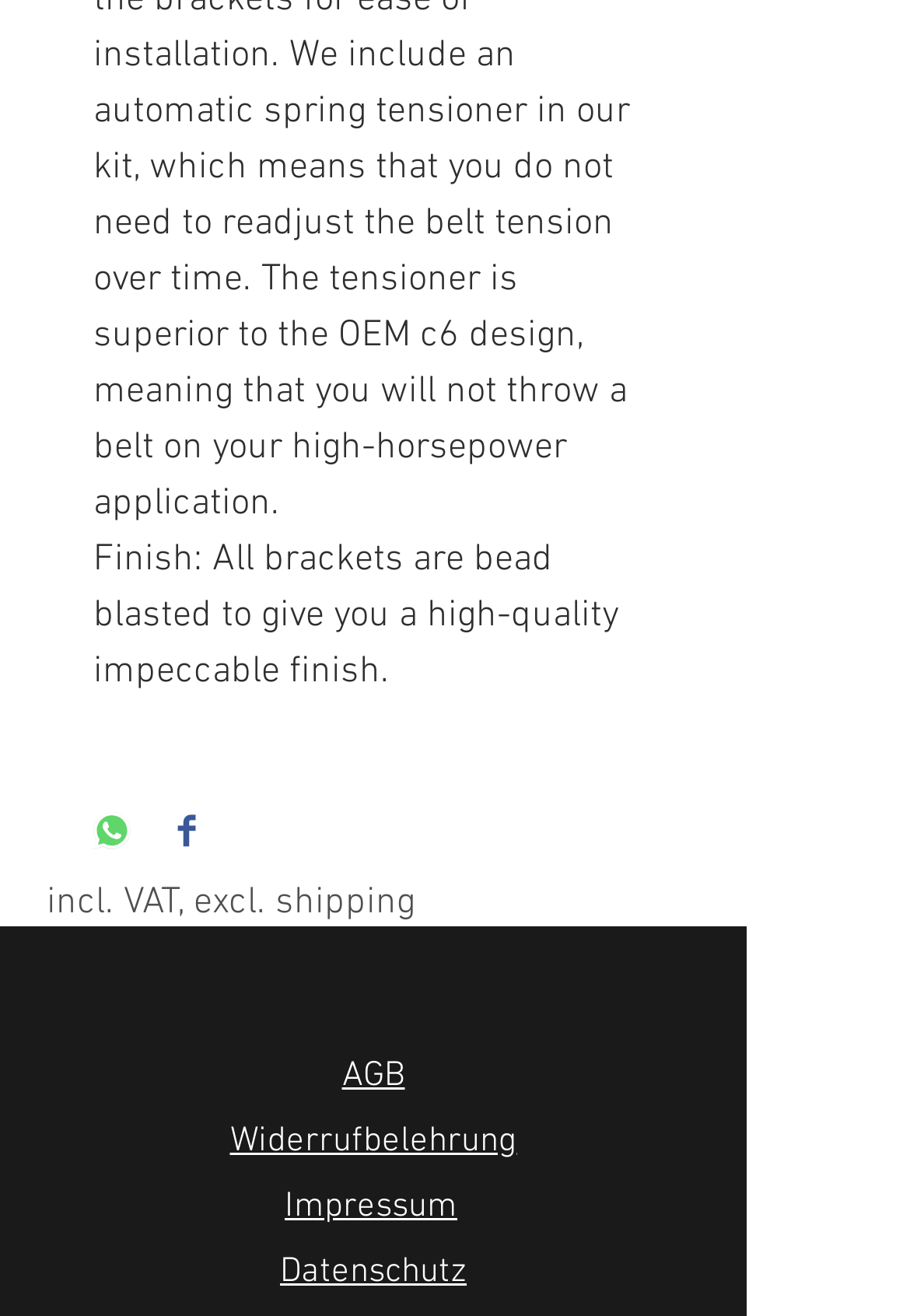What is the price information provided?
From the image, provide a succinct answer in one word or a short phrase.

incl. VAT, excl. shipping